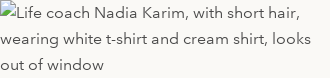What is the atmosphere created by the natural light?
Please give a detailed and elaborate answer to the question based on the image.

The caption states that the natural light filtering through the window accentuates Nadia Karim's features and creates a warm atmosphere, emphasizing her role in guiding others through personal growth and self-discovery.